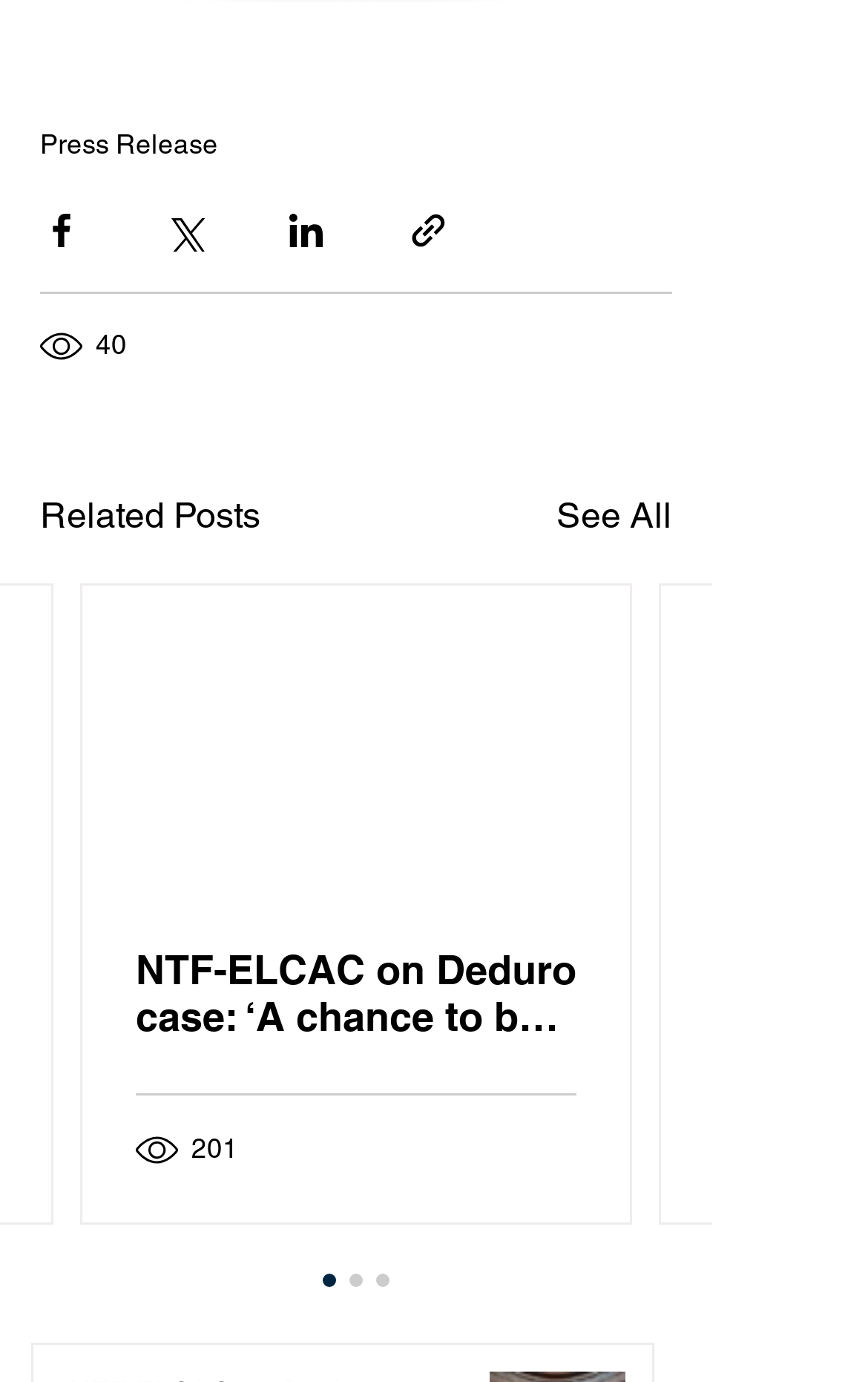Identify the bounding box coordinates of the section to be clicked to complete the task described by the following instruction: "View related posts". The coordinates should be four float numbers between 0 and 1, formatted as [left, top, right, bottom].

[0.046, 0.354, 0.3, 0.393]